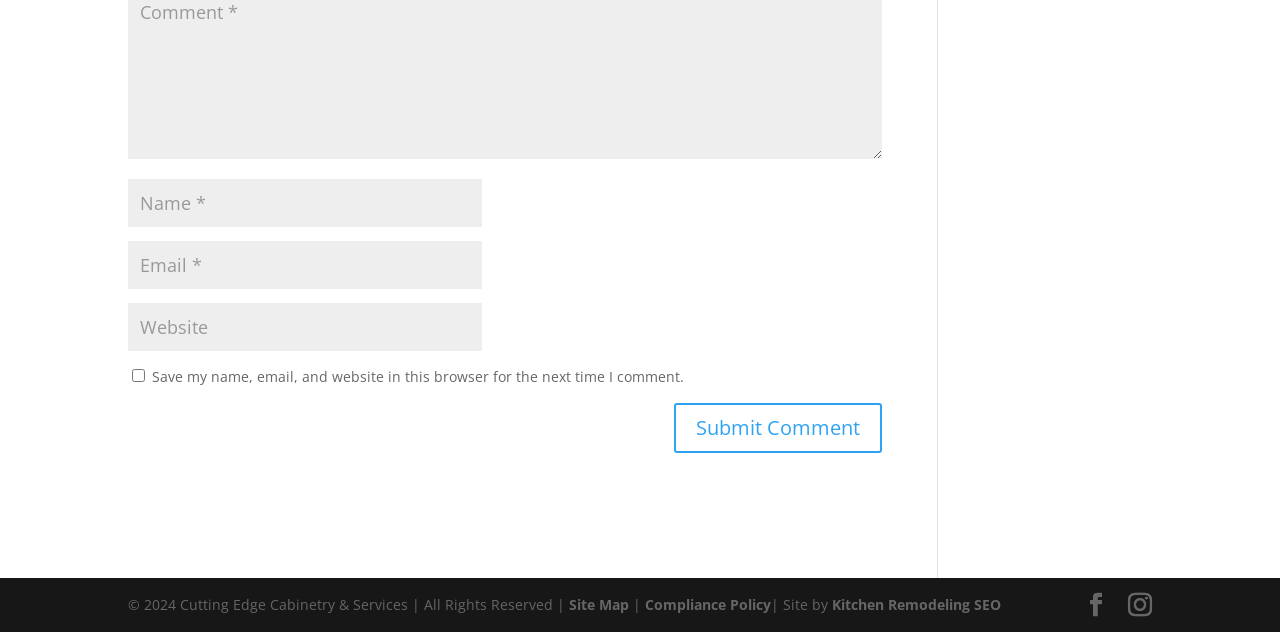Using the webpage screenshot, find the UI element described by Kitchen Remodeling SEO. Provide the bounding box coordinates in the format (top-left x, top-left y, bottom-right x, bottom-right y), ensuring all values are floating point numbers between 0 and 1.

[0.65, 0.942, 0.782, 0.972]